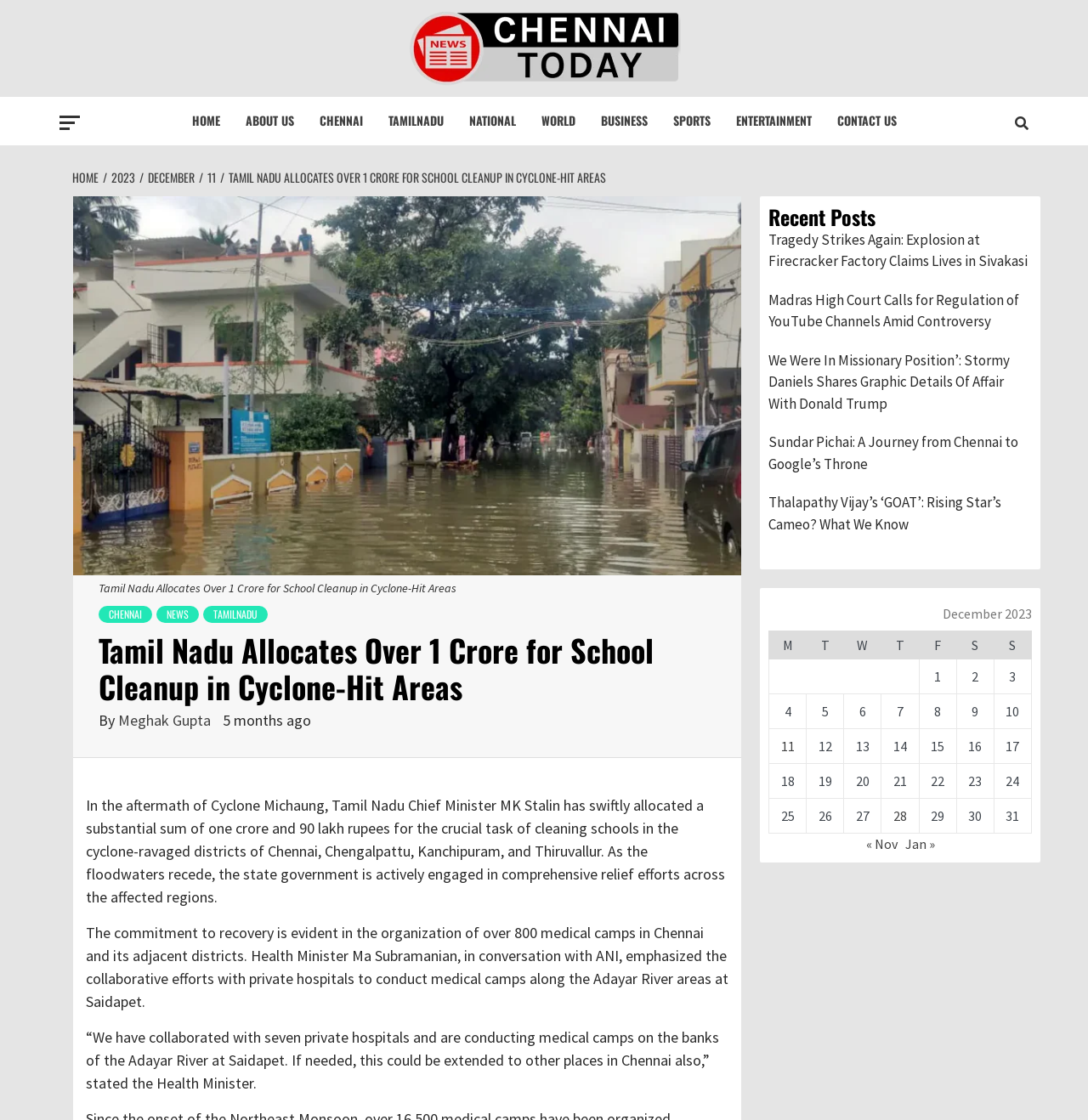How many medical camps have been organized in Chennai and its adjacent districts?
Based on the screenshot, answer the question with a single word or phrase.

over 800